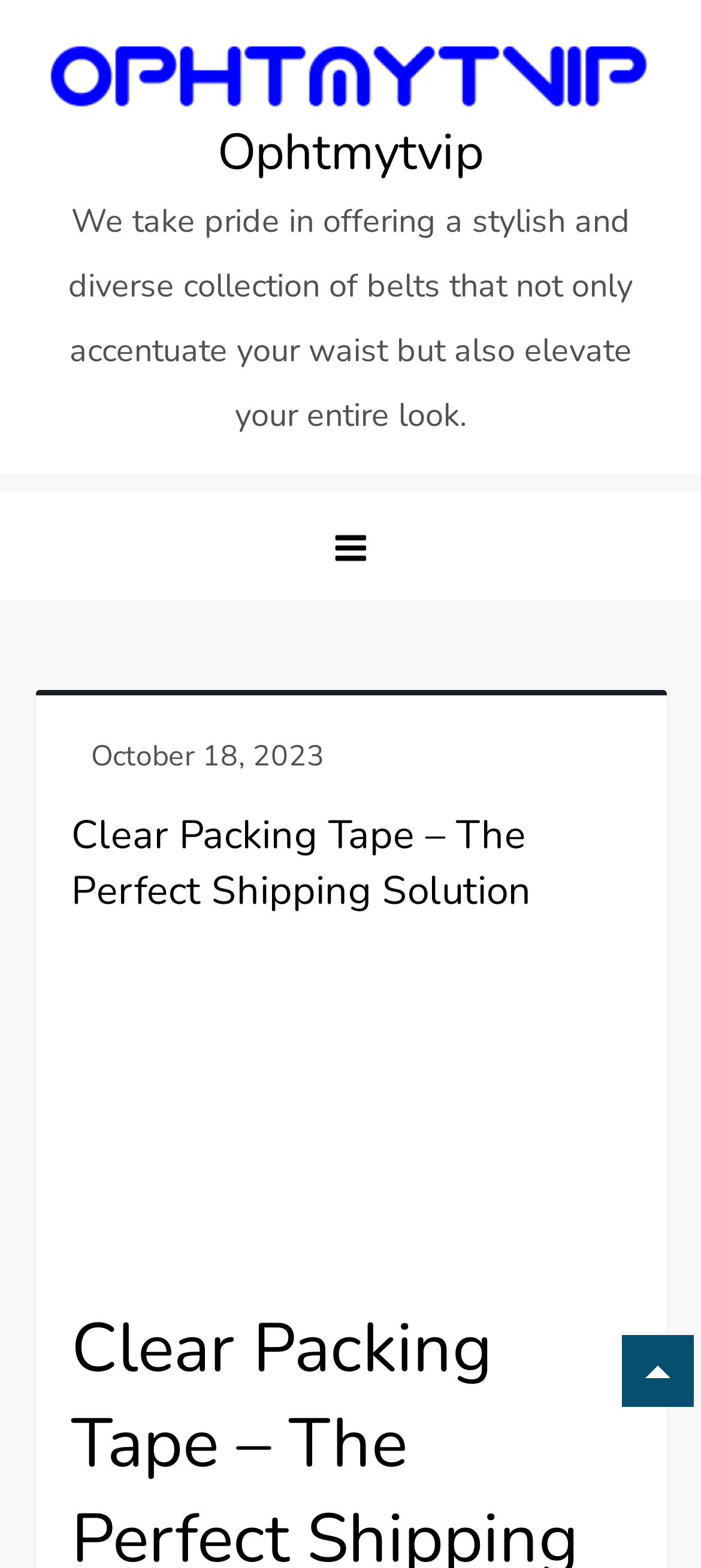What is the date mentioned on the webpage?
Please provide a comprehensive answer based on the details in the screenshot.

The link with the text 'October 18, 2023' is present on the webpage, which suggests that this date is relevant to the content being discussed.